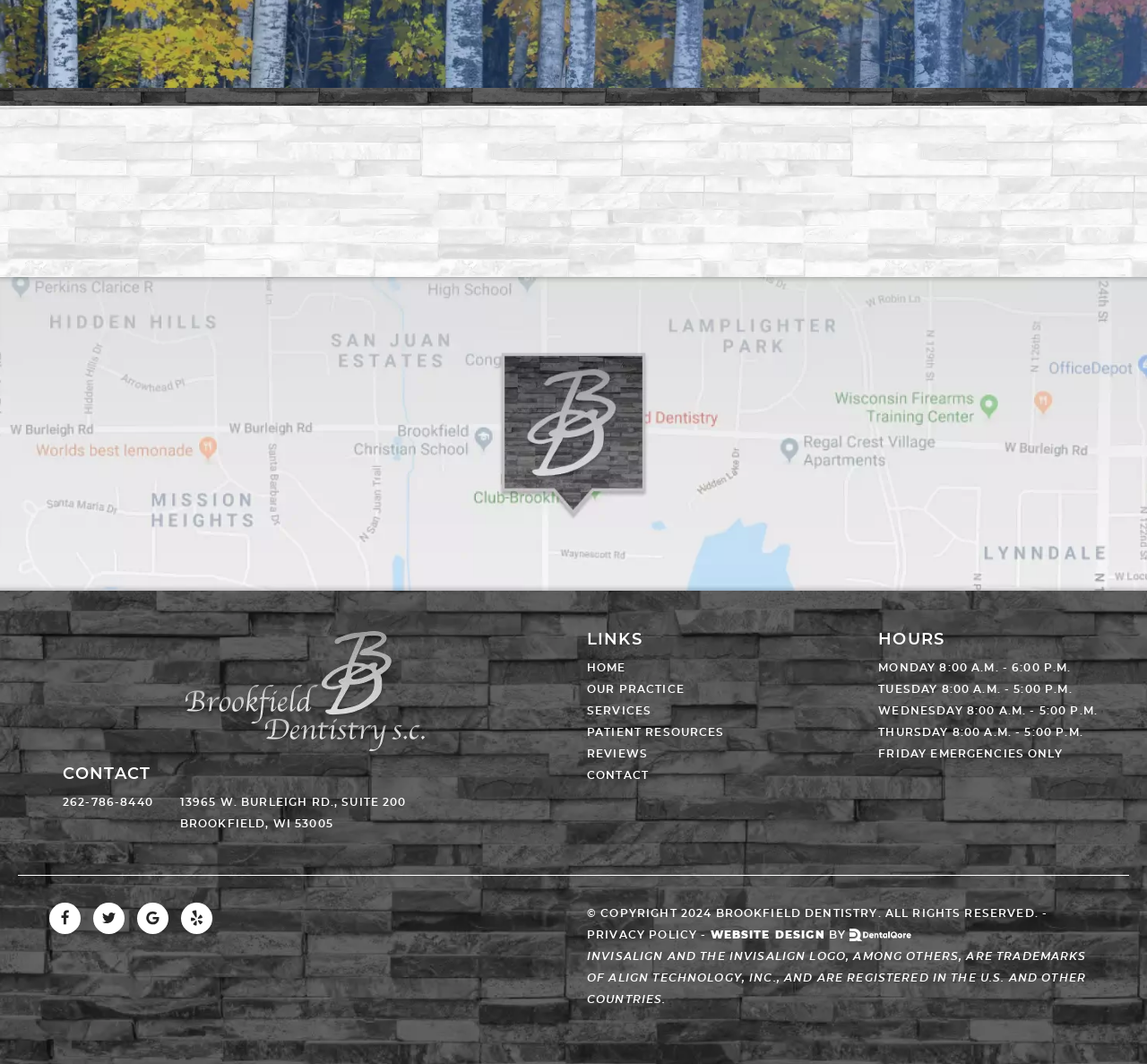Pinpoint the bounding box coordinates of the element to be clicked to execute the instruction: "Call 262-786-8440".

[0.055, 0.744, 0.133, 0.797]